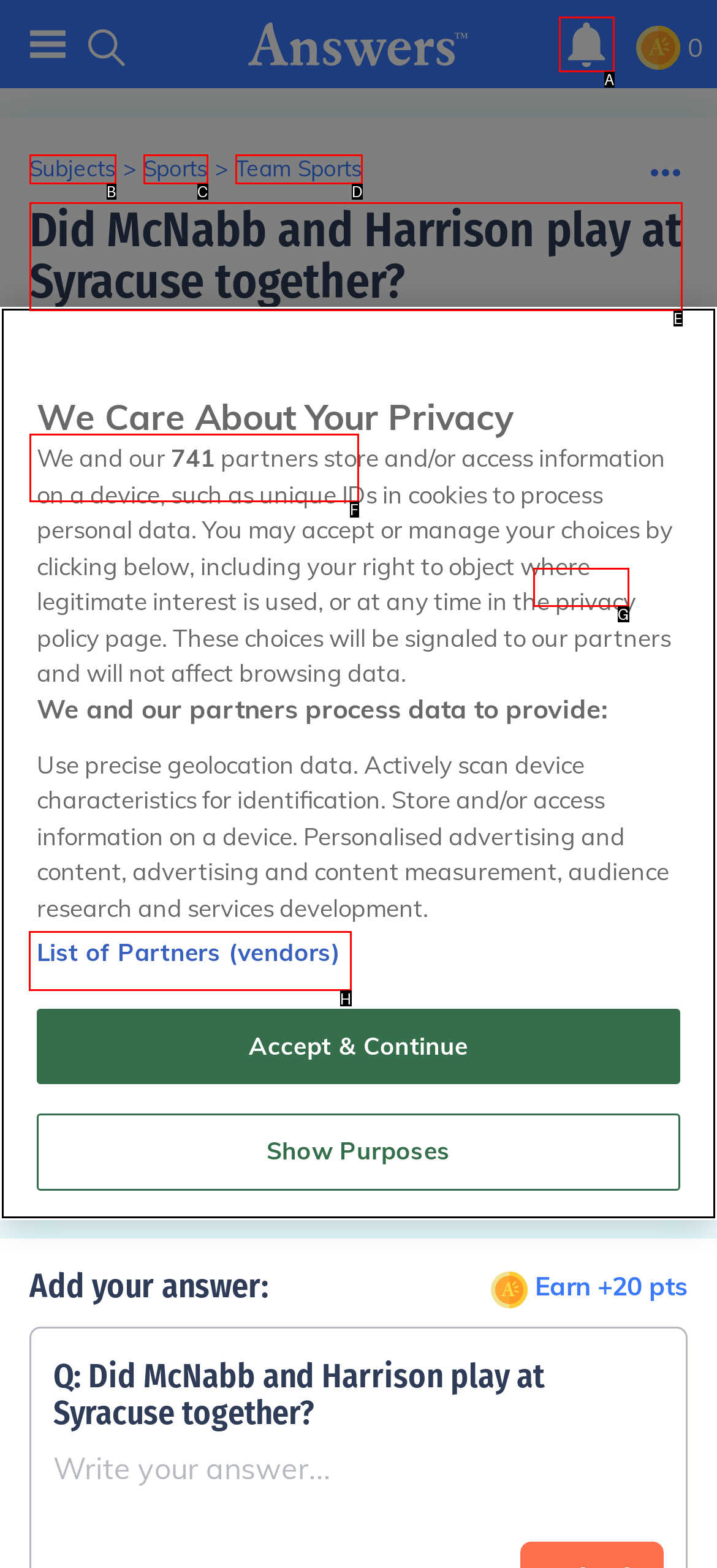Please indicate which HTML element to click in order to fulfill the following task: Click the 'up vote' button Respond with the letter of the chosen option.

H